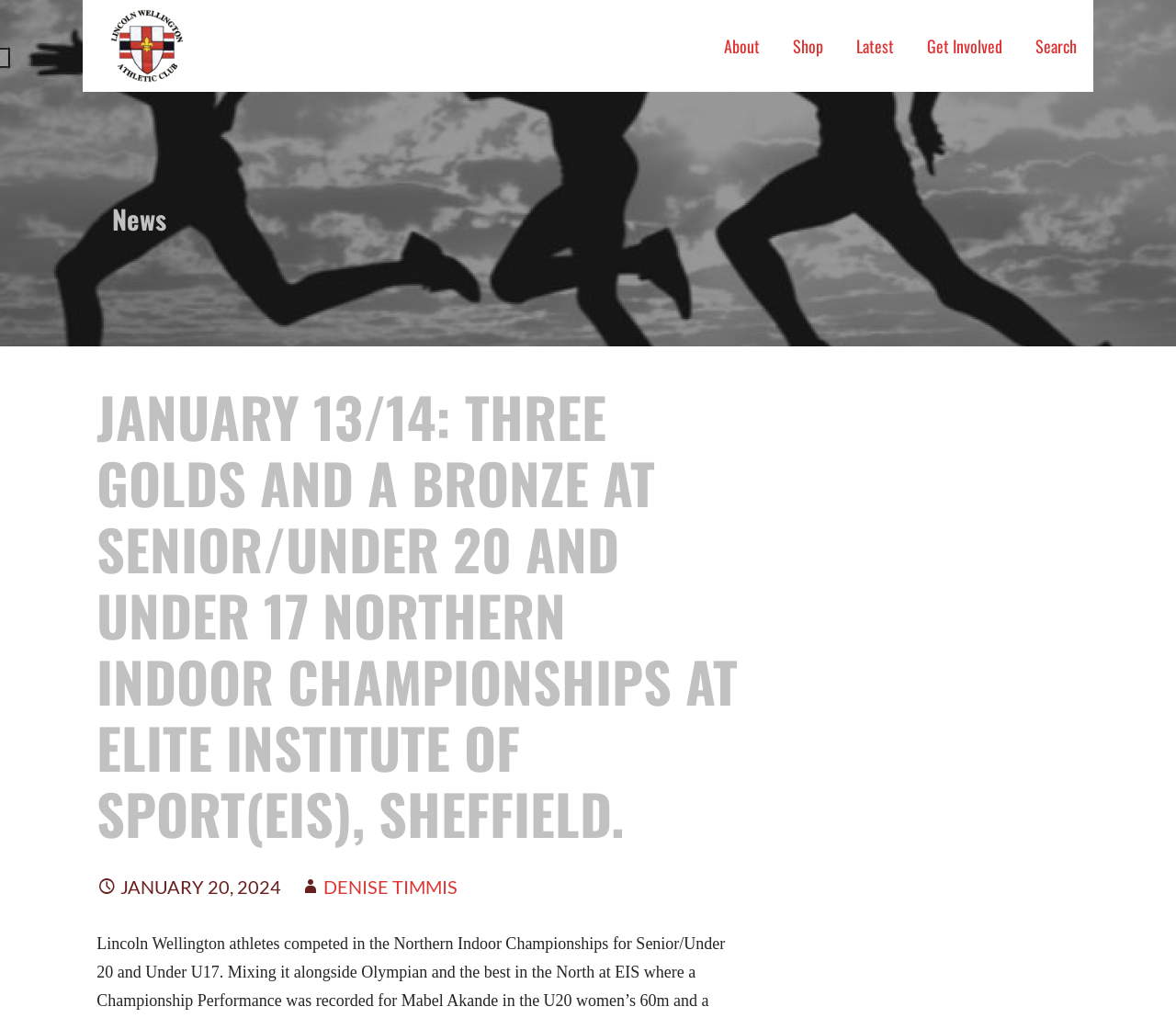What is the title of the news article?
Based on the image, answer the question with a single word or brief phrase.

JANUARY 13/14: THREE GOLDS AND A BRONZE AT SENIOR/UNDER 20 AND UNDER 17 NORTHERN INDOOR CHAMPIONSHIPS AT ELITE INSTITUTE OF SPORT(EIS), SHEFFIELD.